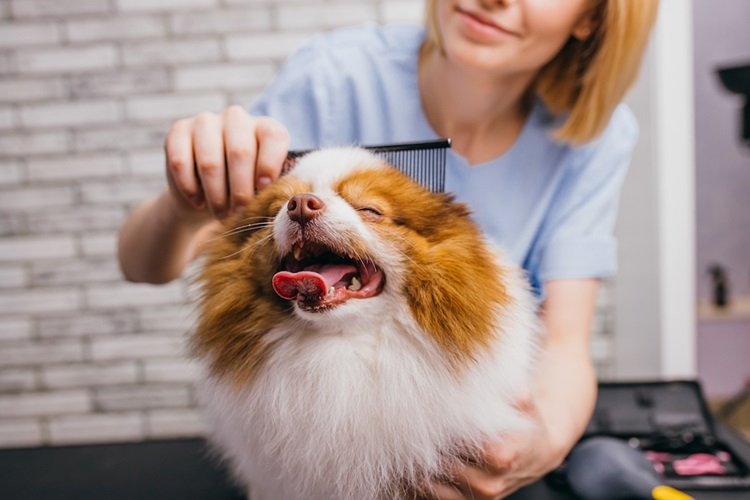What is the Pomeranian doing with its eyes?
Kindly answer the question with as much detail as you can.

The caption describes the Pomeranian as appearing to enjoy the grooming experience, and one indication of this is that its eyes are closed, suggesting a state of relaxation.